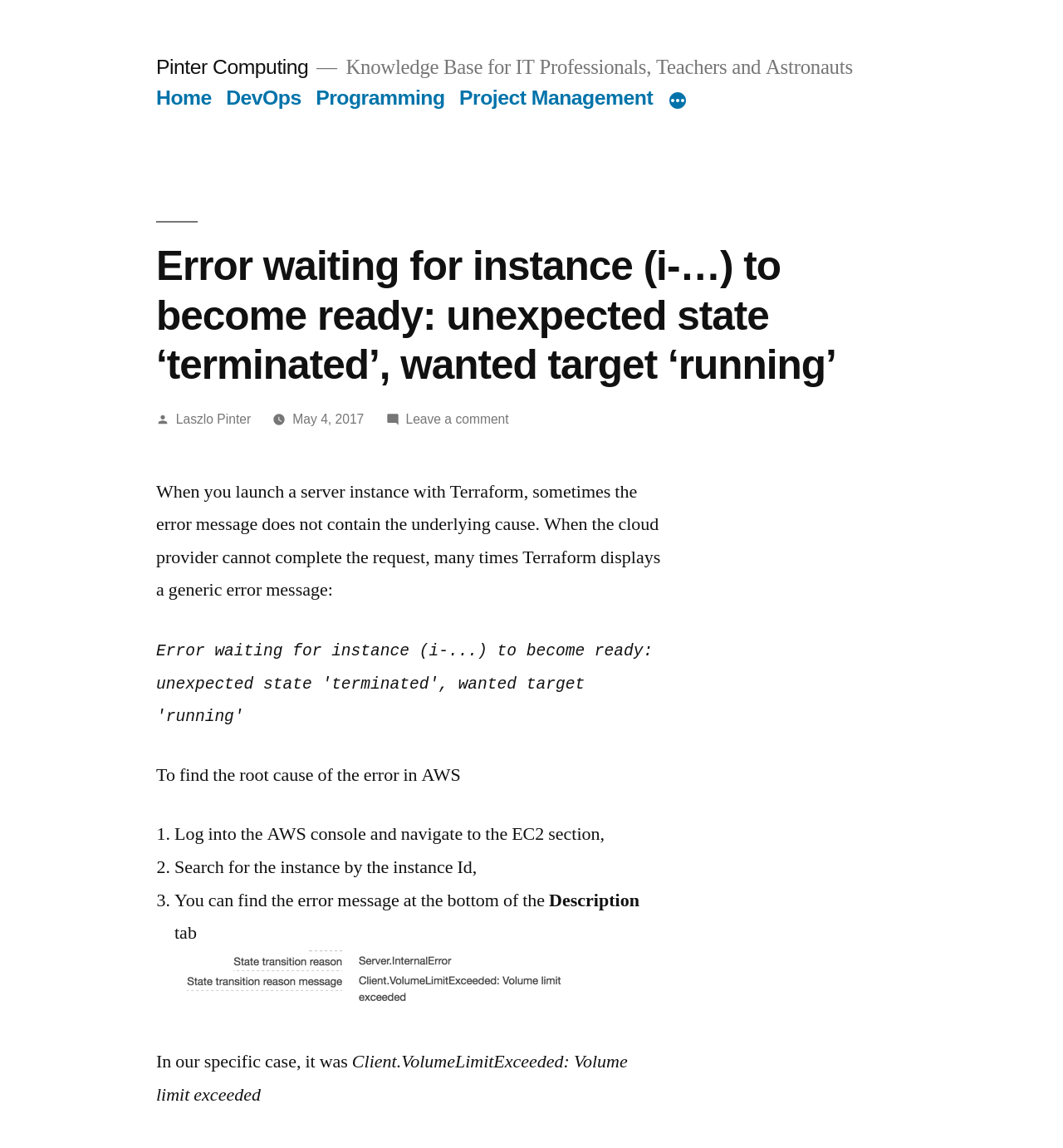What is the purpose of this article?
Please answer the question with a single word or phrase, referencing the image.

To help with troubleshooting Terraform errors